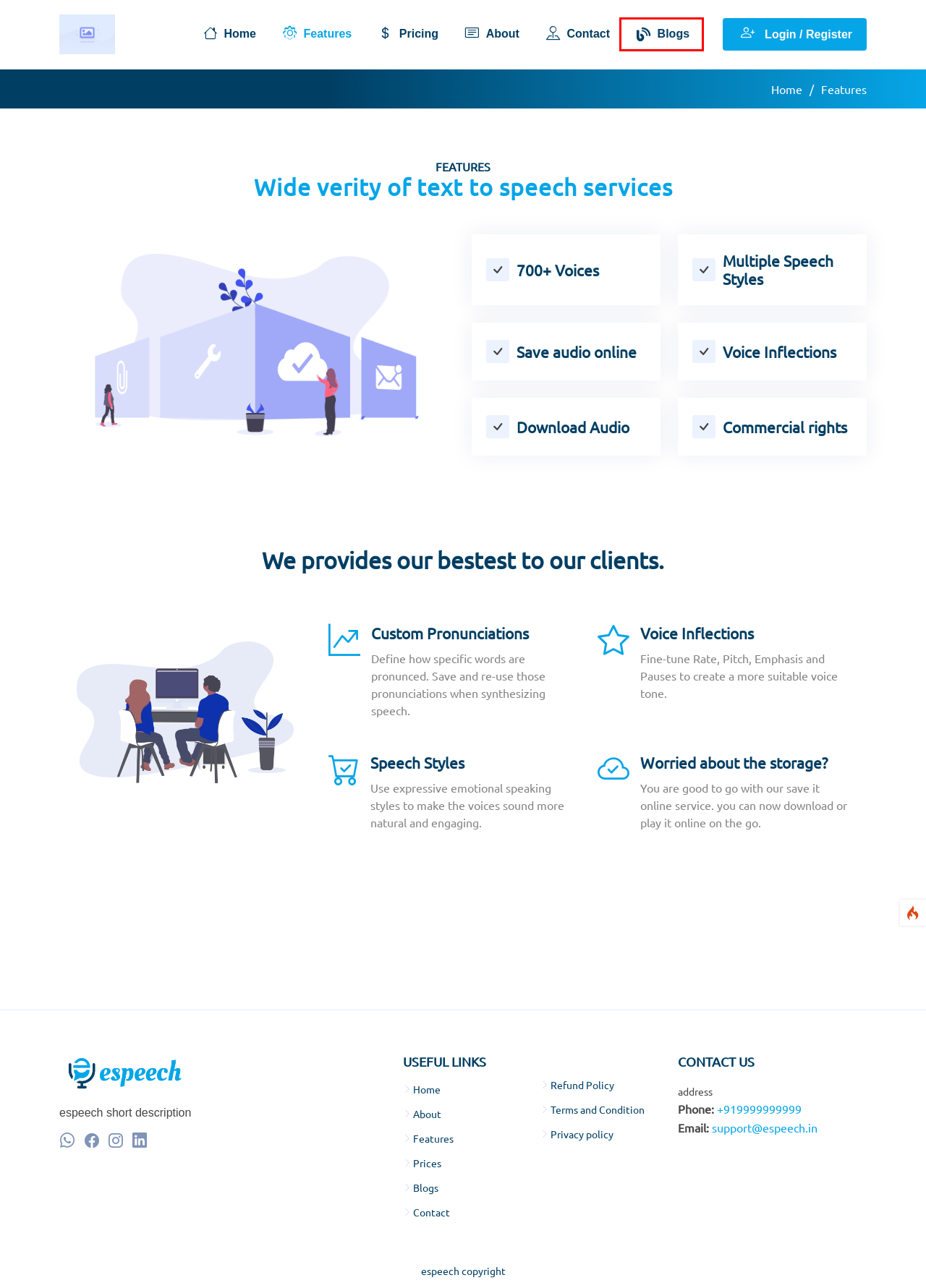Review the screenshot of a webpage that includes a red bounding box. Choose the webpage description that best matches the new webpage displayed after clicking the element within the bounding box. Here are the candidates:
A. Login — eSpeech - Text to Speech SaaS - Voice Synthesis Services - Voice Synthesis Services
B. Pricing — eSpeech - Text to Speech SaaS  - Voice Synthesis Services
C. Refund Policy — eSpeech - Text to Speech SaaS  - Voice Synthesis Services
D. Home — eSpeech - Text to Speech SaaS  - Voice Synthesis Services
E. Blogs — eSpeech - Text to Speech SaaS  - Voice Synthesis Services
F. About us — eSpeech - Text to Speech SaaS  - Voice Synthesis Services
G. Contact us — eSpeech - Text to Speech SaaS  - Voice Synthesis Services
H. Privacy Policy — eSpeech - Text to Speech SaaS  - Voice Synthesis Services

E